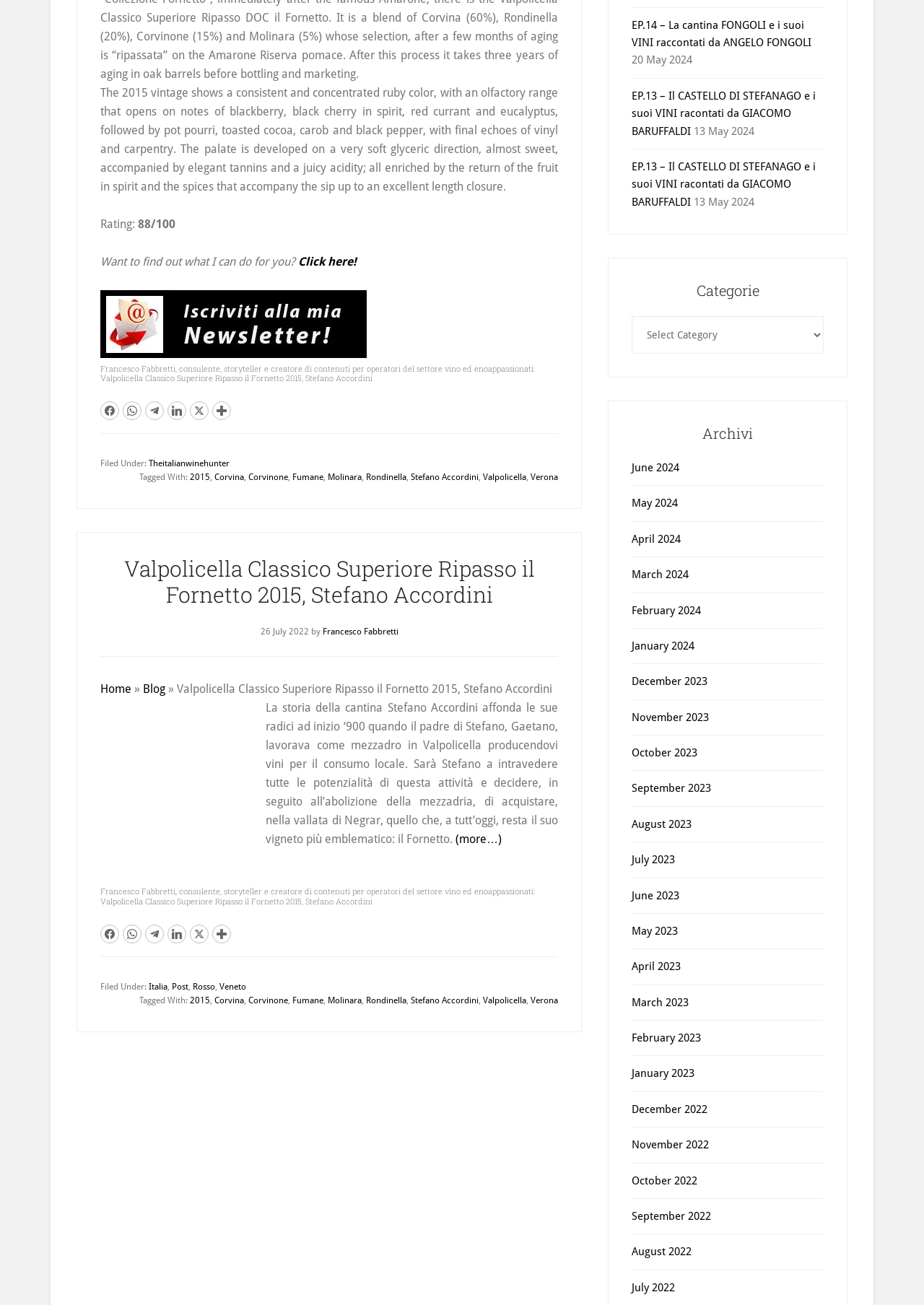Highlight the bounding box coordinates of the region I should click on to meet the following instruction: "Check the rating '88/100'".

[0.149, 0.166, 0.19, 0.177]